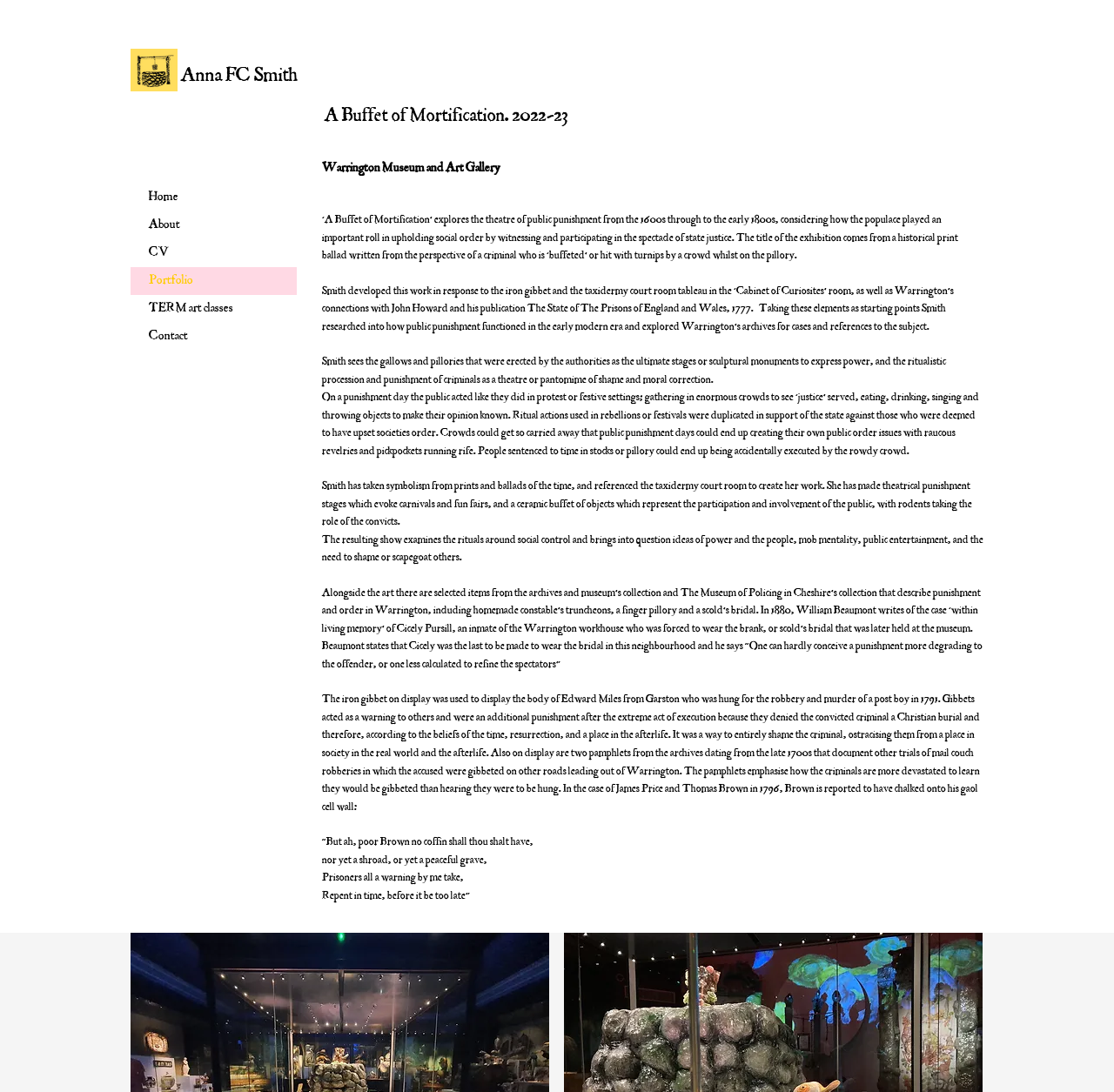Give a detailed account of the webpage.

The webpage is an artist's website, specifically showcasing the exhibition "A Buffet of Mortification" by Anna FC Smith. At the top left of the page, there is a navigation menu with links to "Home", "About", "CV", "Portfolio", "TERM art classes", and "Contact". Below the navigation menu, there is a screenshot image.

The main content of the page is divided into several sections, each describing the exhibition. The first section starts with the title "Warrington Museum and Art Gallery" followed by a brief description of the exhibition, which explores the theatre of public punishment from the 1600s to the early 1800s. The text is positioned in the top center of the page.

The subsequent sections provide more details about the exhibition, including the artist's inspiration, the symbolism used, and the artifacts on display. The text is arranged in a vertical column, with each section building upon the previous one. The language is formal and informative, suggesting an academic or artistic tone.

Throughout the page, there are no images other than the screenshot at the top. The focus is on the text, which provides a detailed and nuanced exploration of the exhibition's themes and concepts. The overall layout is clean and easy to follow, with clear headings and concise paragraphs.